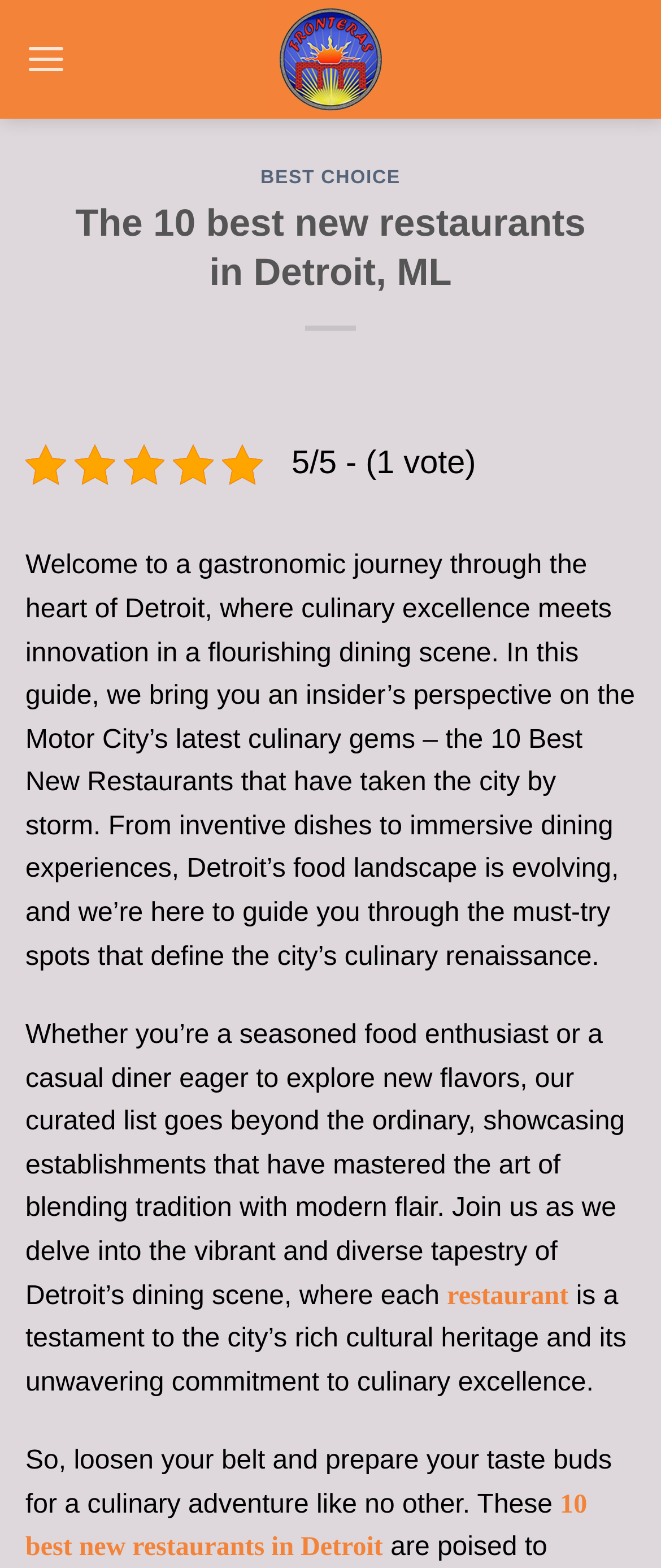Using the element description: "Best Choice", determine the bounding box coordinates for the specified UI element. The coordinates should be four float numbers between 0 and 1, [left, top, right, bottom].

[0.394, 0.107, 0.606, 0.12]